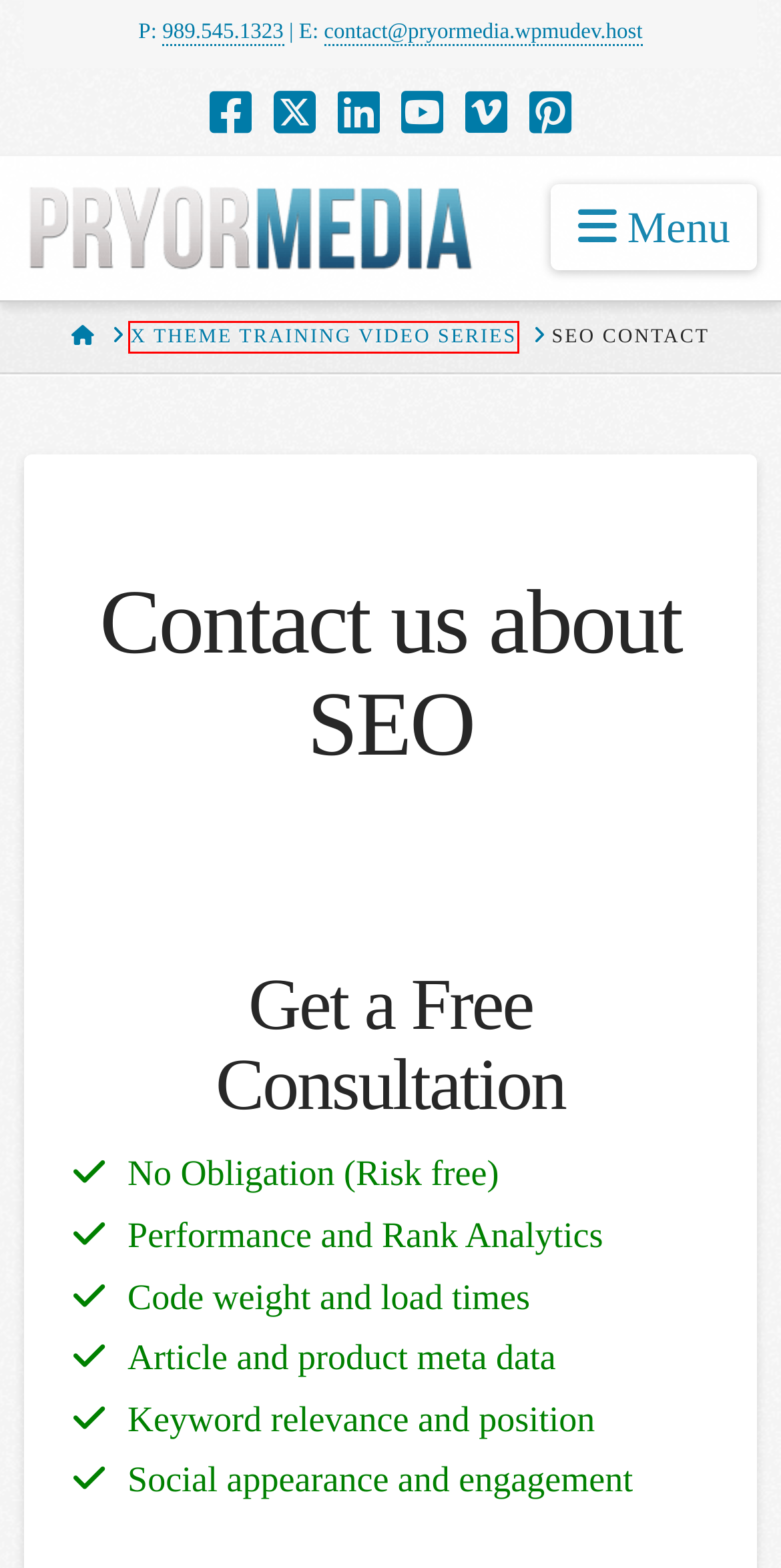You are provided with a screenshot of a webpage highlighting a UI element with a red bounding box. Choose the most suitable webpage description that matches the new page after clicking the element in the bounding box. Here are the candidates:
A. Privacy and User Data - Pryor Media
B. Bring ideas to life - Pryor Media
C. Legal - Pryor Media
D. Let's Encrypt
E. Pryor Media Affiliates Program - Pryor Media
F. Changelog - Pryor Media
G. Customer Feedback - Pryor Media
H. X Theme Training Video Series - Pryor Media

H